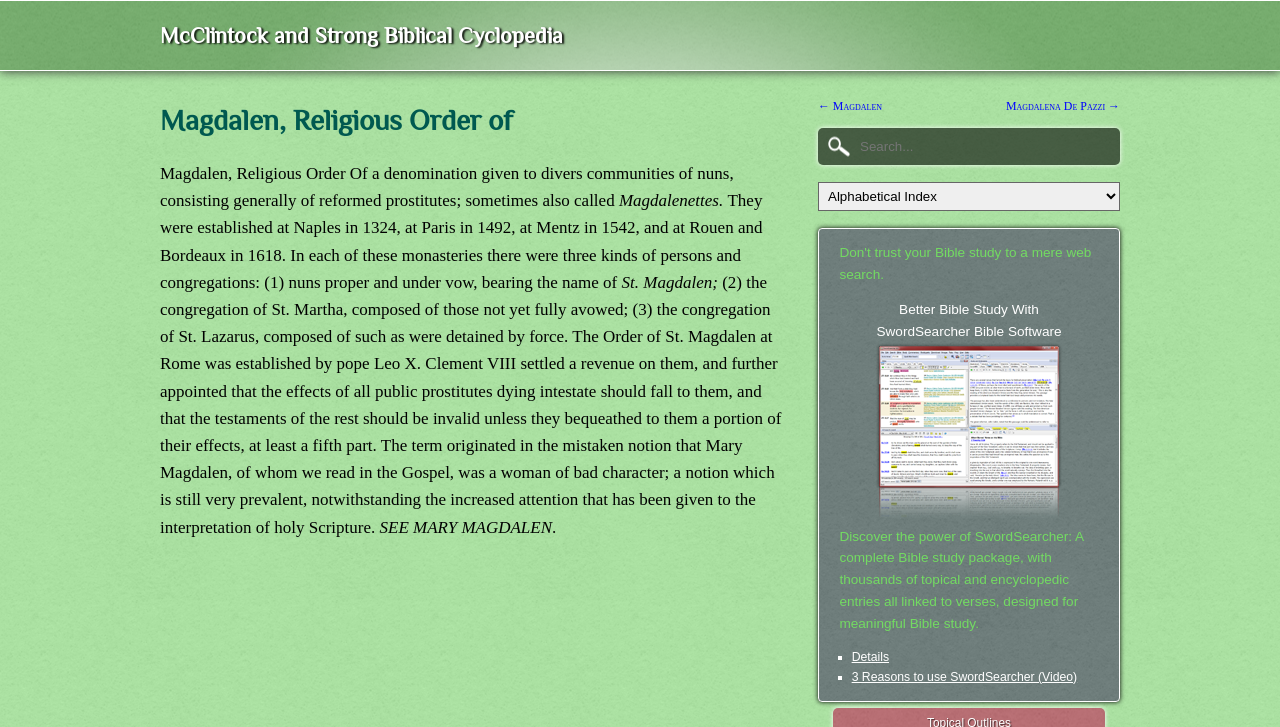Bounding box coordinates are specified in the format (top-left x, top-left y, bottom-right x, bottom-right y). All values are floating point numbers bounded between 0 and 1. Please provide the bounding box coordinate of the region this sentence describes: McClintock and Strong Biblical Cyclopedia

[0.125, 0.032, 0.44, 0.066]